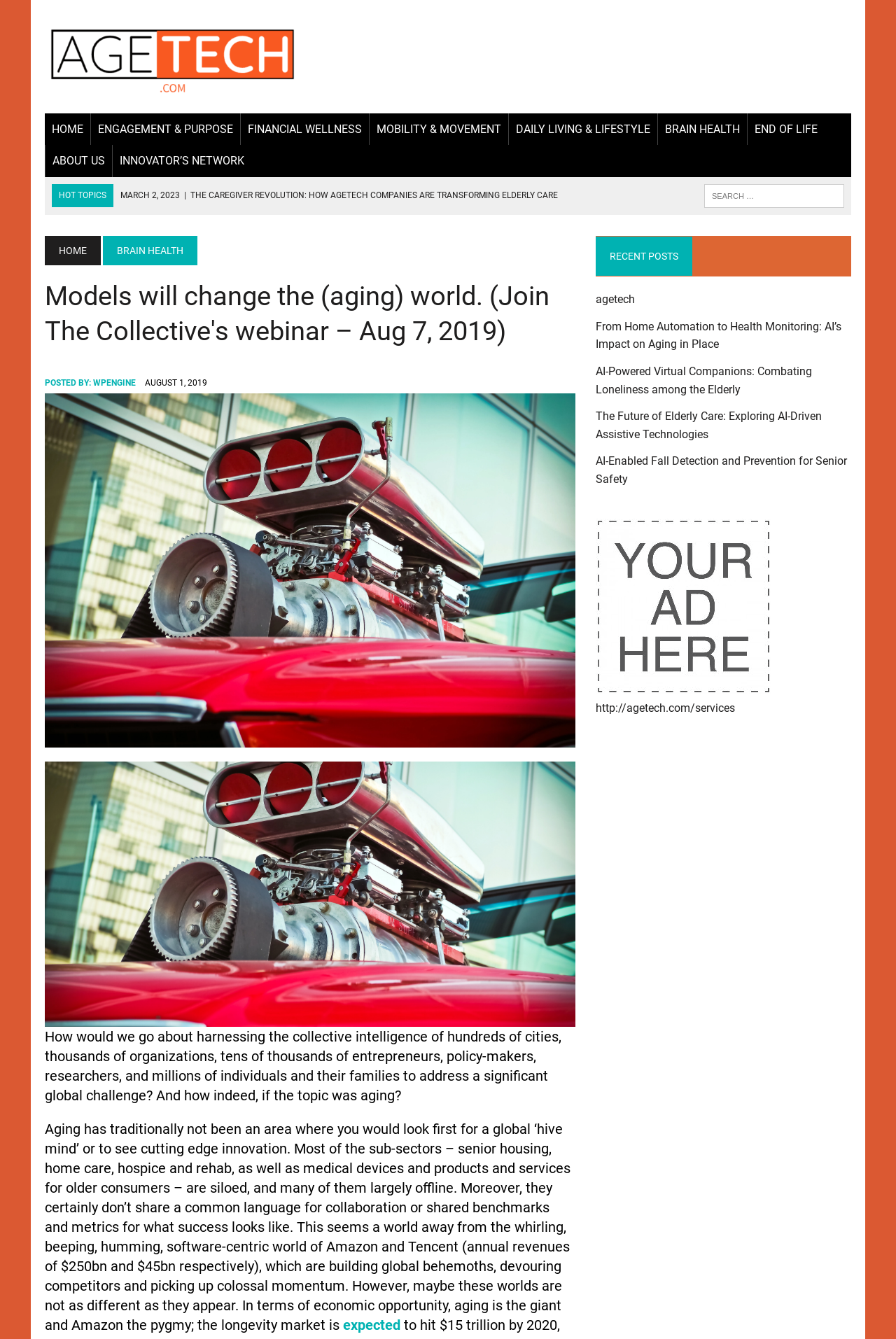Locate the headline of the webpage and generate its content.

Models will change the (aging) world. (Join The Collective's webinar – Aug 7, 2019)